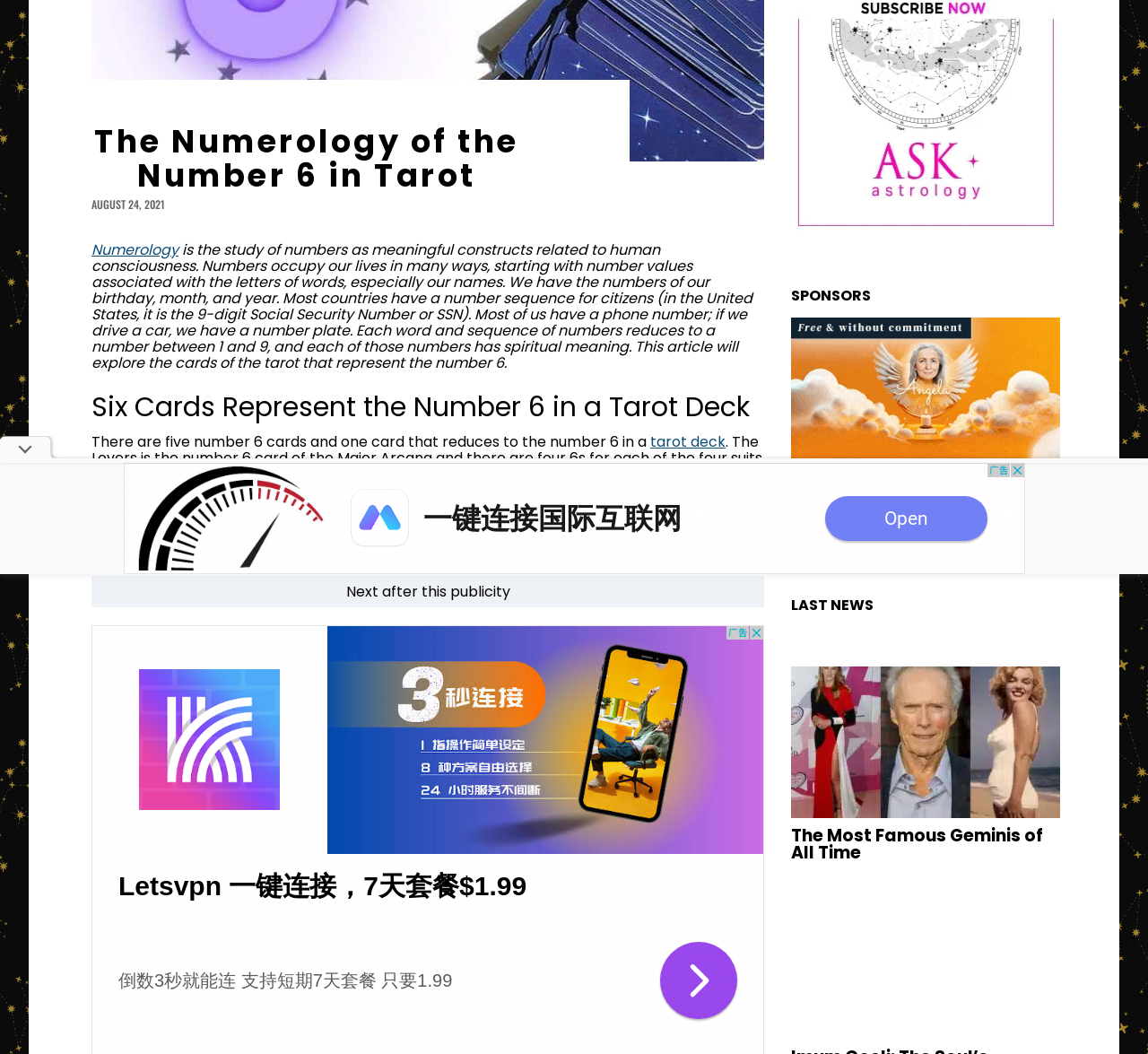Refer to the element description Customize Settings and identify the corresponding bounding box in the screenshot. Format the coordinates as (top-left x, top-left y, bottom-right x, bottom-right y) with values in the range of 0 to 1.

[0.708, 0.508, 0.819, 0.523]